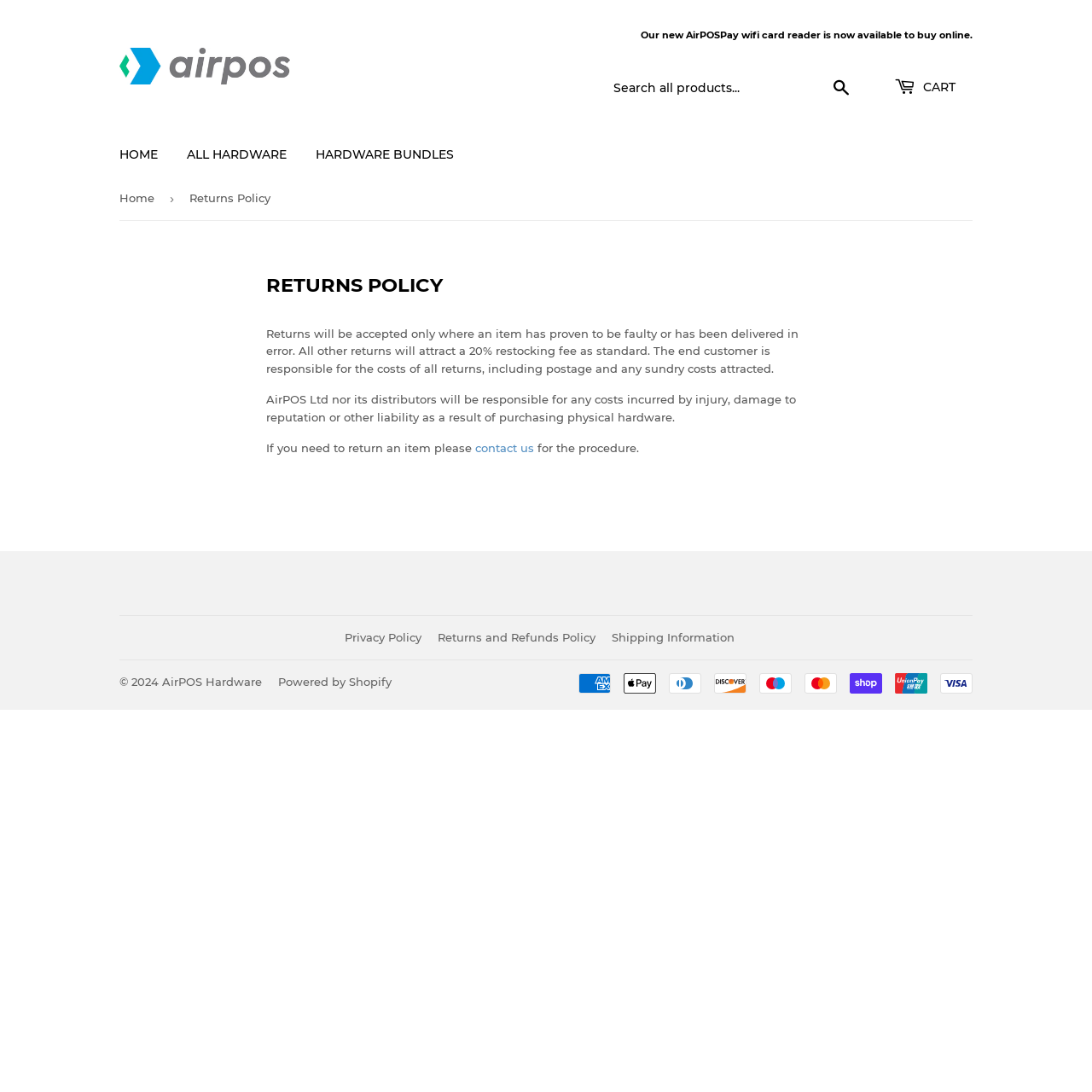What is the procedure for returning an item?
Provide an in-depth and detailed explanation in response to the question.

The text states 'If you need to return an item please contact us for the procedure.', indicating that customers need to contact the company to initiate the return process.